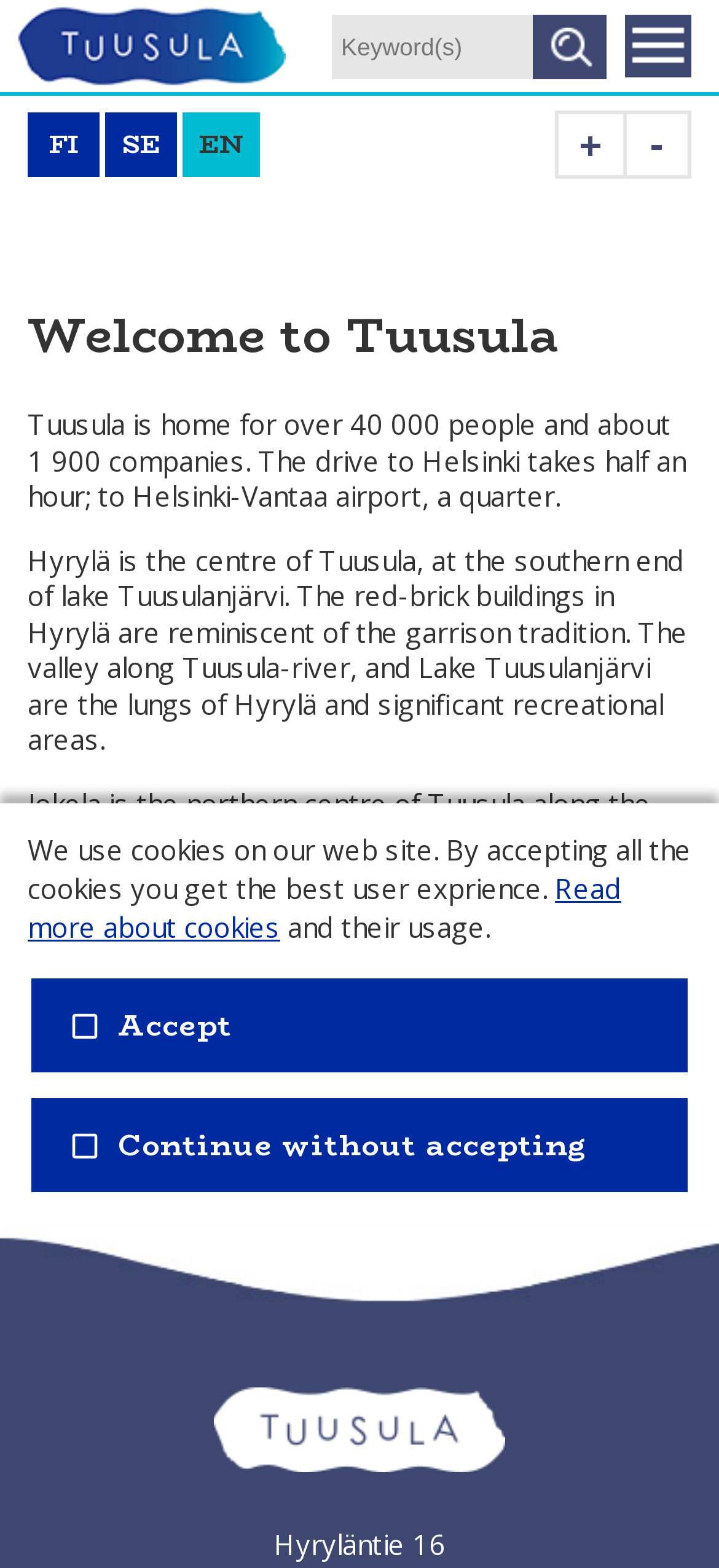Given the element description Read more about cookies, predict the bounding box coordinates for the UI element in the webpage screenshot. The format should be (top-left x, top-left y, bottom-right x, bottom-right y), and the values should be between 0 and 1.

[0.038, 0.555, 0.864, 0.603]